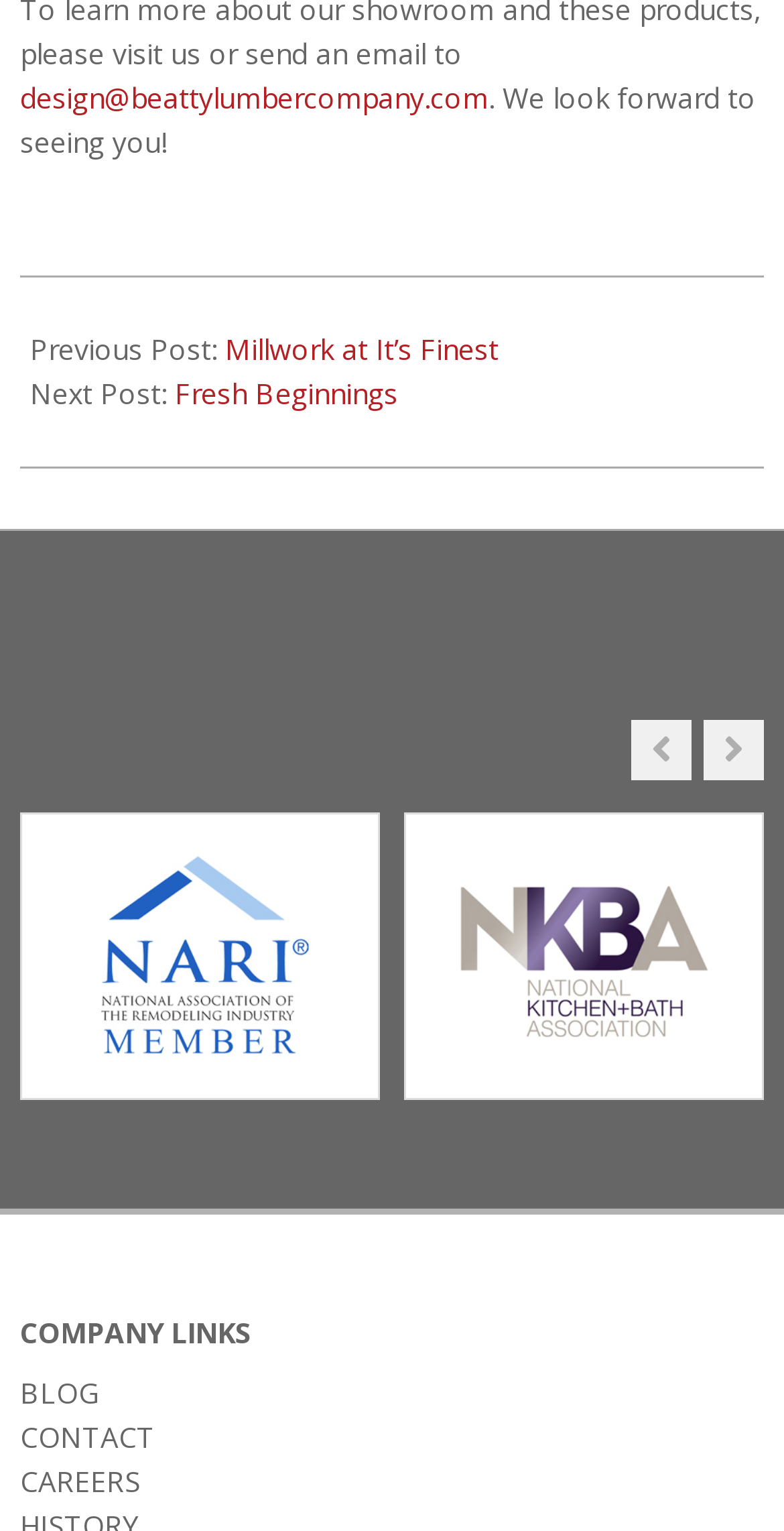Given the element description "aria-label="Previous slide"" in the screenshot, predict the bounding box coordinates of that UI element.

[0.805, 0.47, 0.882, 0.509]